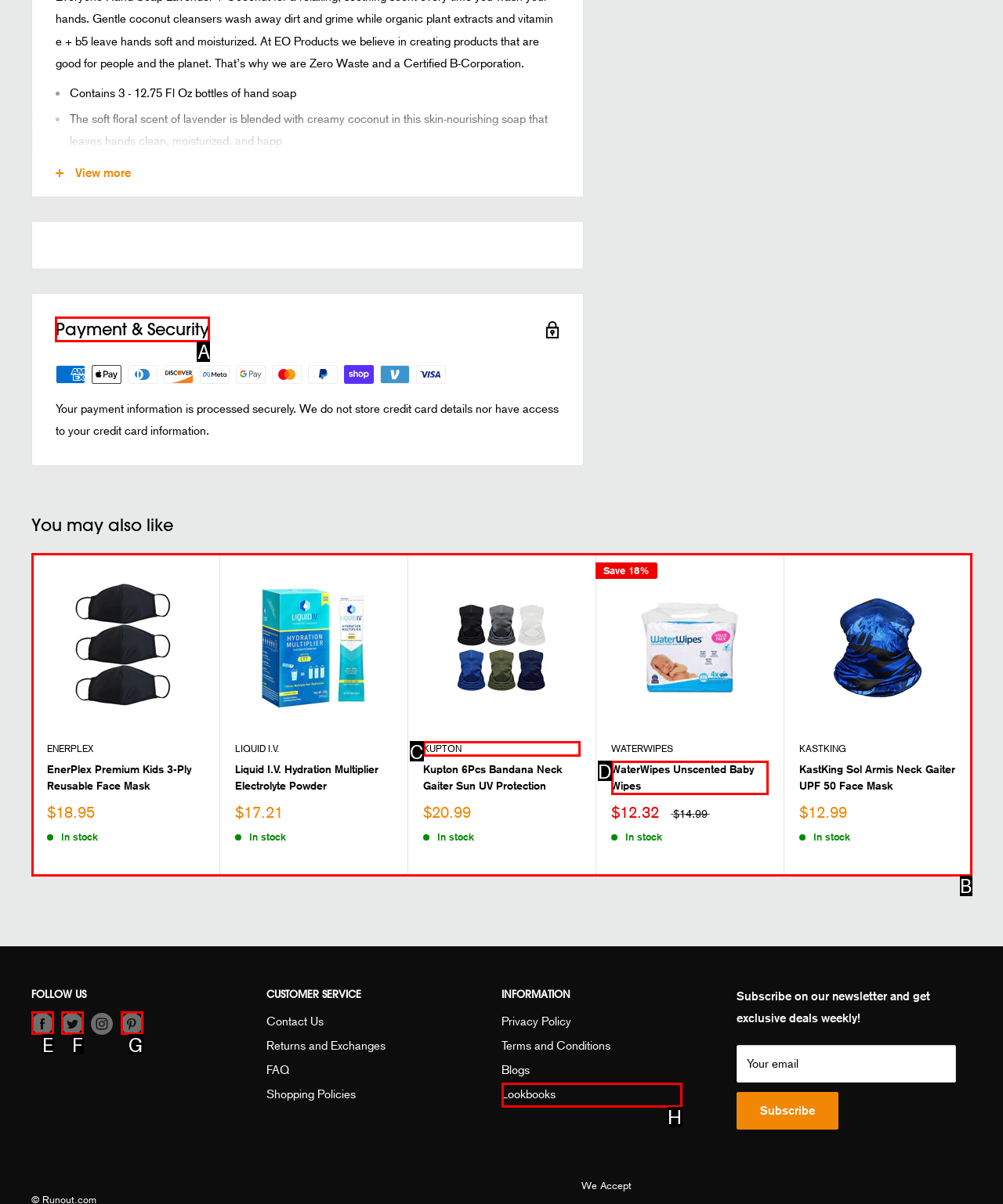To achieve the task: Click on Payment & Security, which HTML element do you need to click?
Respond with the letter of the correct option from the given choices.

A